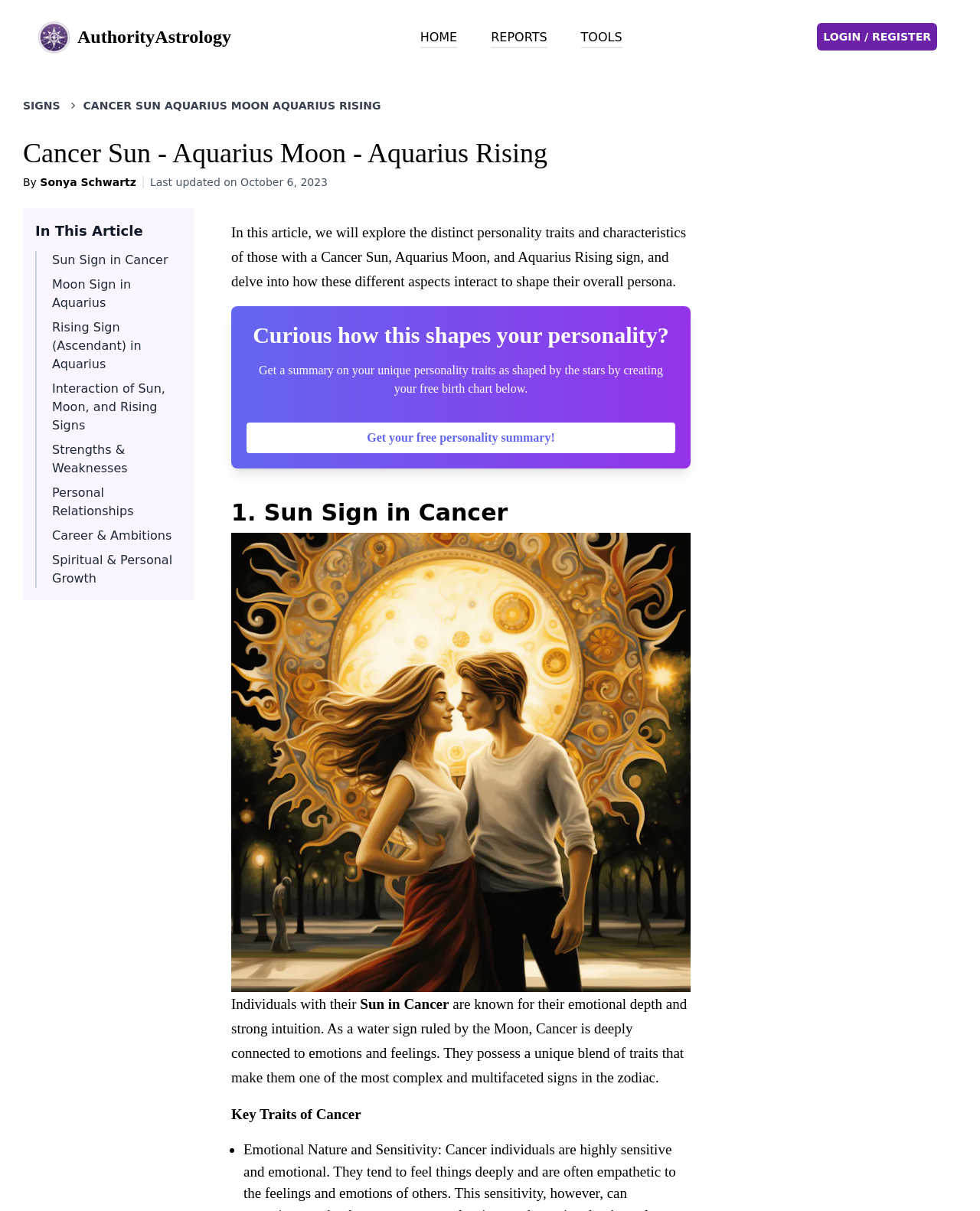Please identify the bounding box coordinates of the element I should click to complete this instruction: 'Read about Sun Sign in Cancer'. The coordinates should be given as four float numbers between 0 and 1, like this: [left, top, right, bottom].

[0.053, 0.209, 0.171, 0.221]